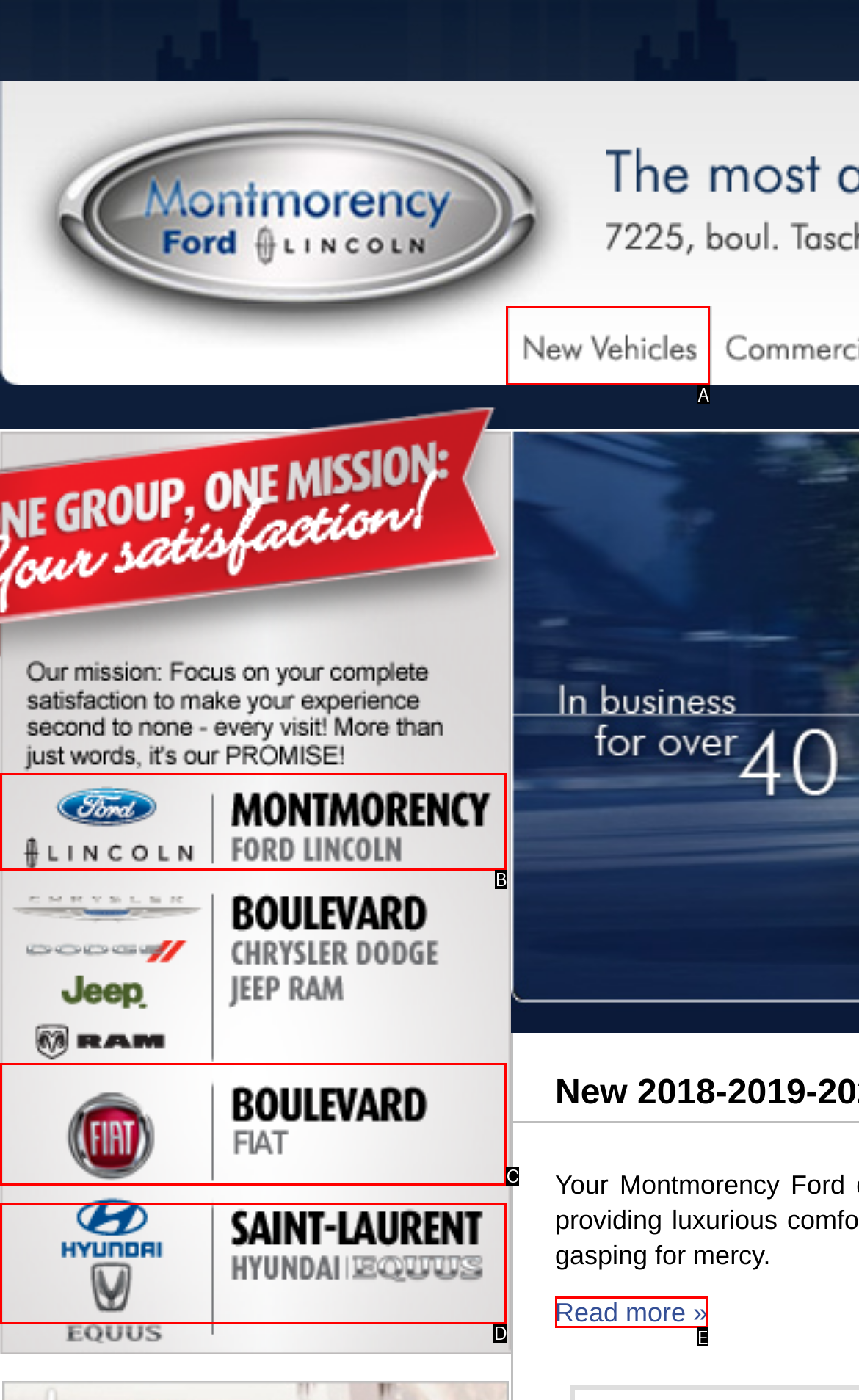Given the element description: title="New 2018-2019-2020 Ford Lincoln Vehicles"
Pick the letter of the correct option from the list.

A